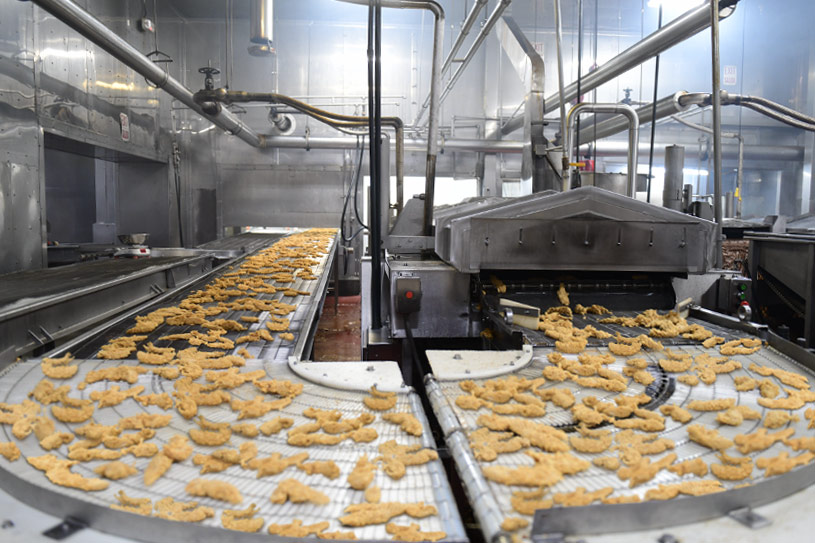What is the name of the company operating this facility?
Please answer the question with a detailed response using the information from the screenshot.

The caption explicitly mentions that this scene is a testament to the operational prowess of food processing plants, specifically within the operations of Foundation Food Group, Inc., which indicates that the company operating this facility is Foundation Food Group, Inc.